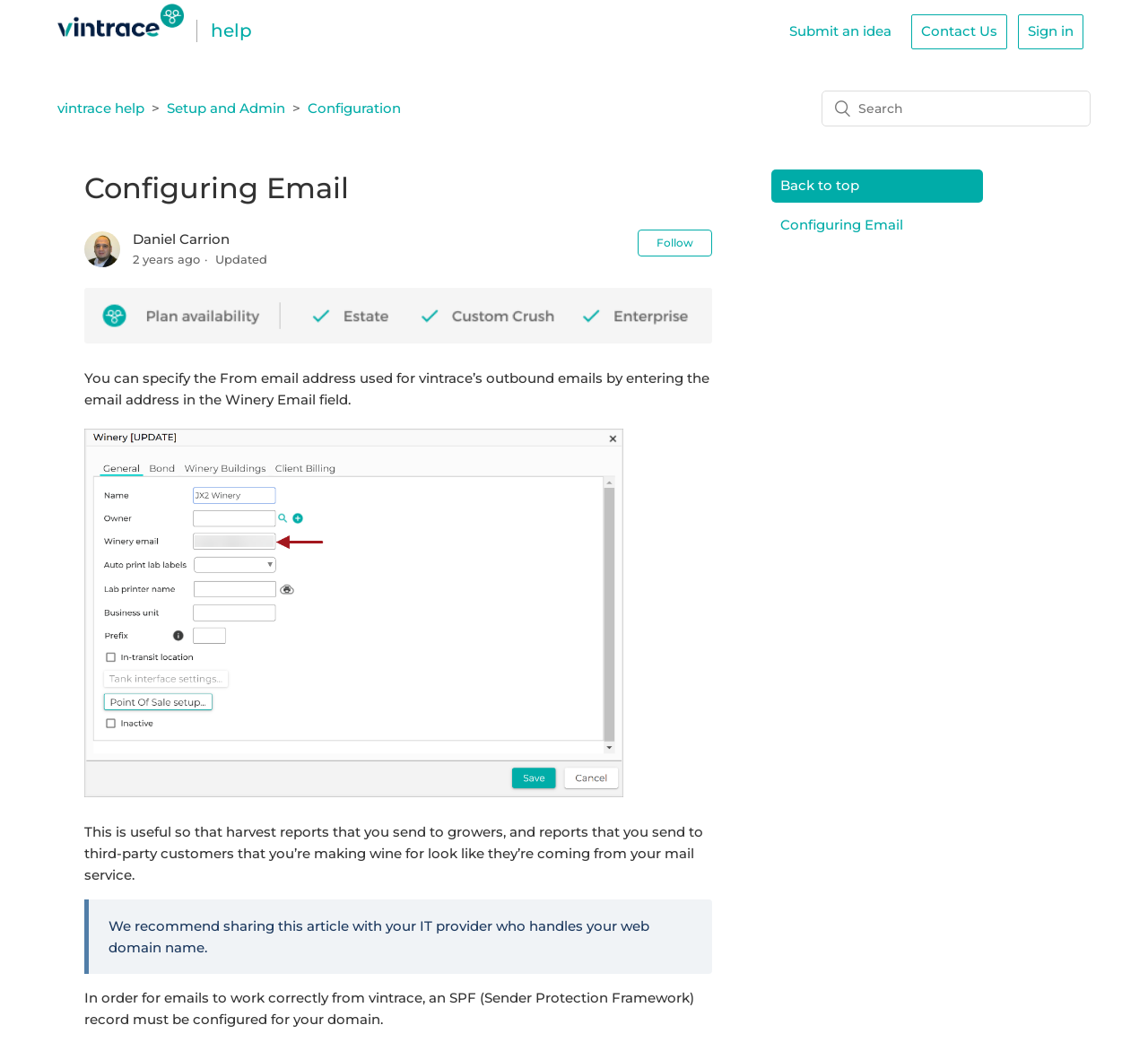Please give a concise answer to this question using a single word or phrase: 
What is required for emails to work correctly from vintrace?

SPF record